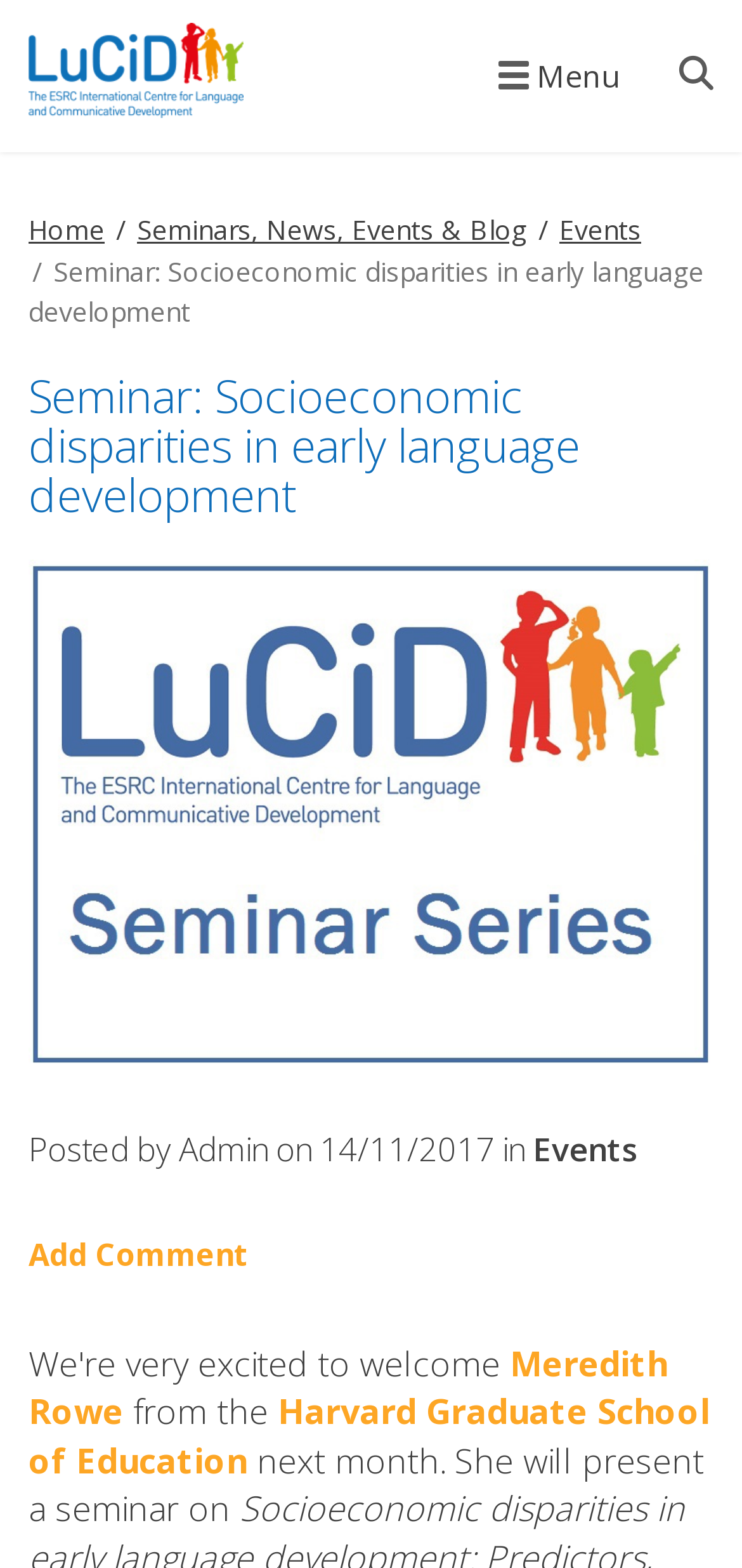Please identify the bounding box coordinates of the element I should click to complete this instruction: 'Read more about Harvard Graduate School of Education'. The coordinates should be given as four float numbers between 0 and 1, like this: [left, top, right, bottom].

[0.038, 0.885, 0.956, 0.945]